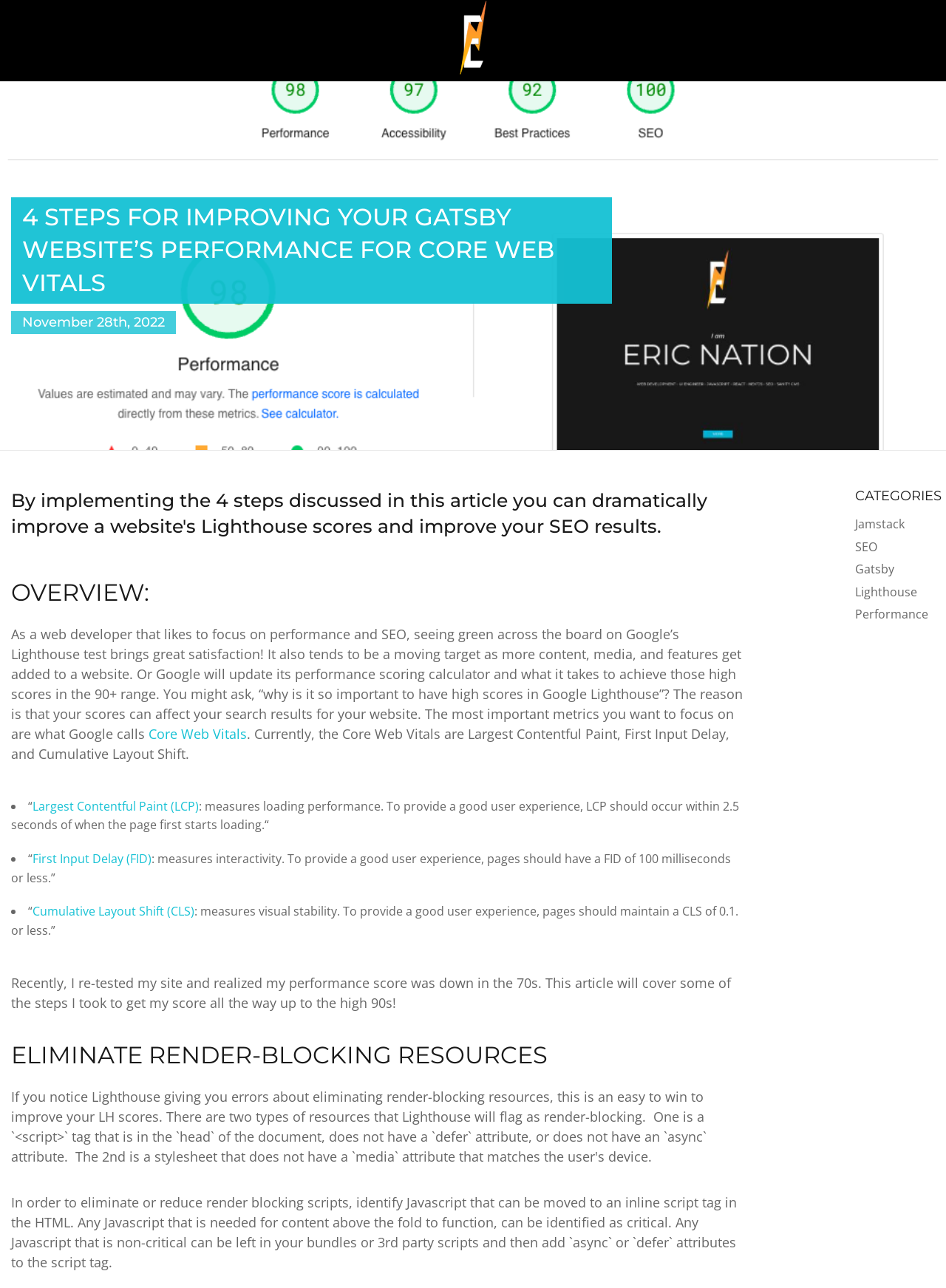Determine the bounding box for the described UI element: "Cumulative Layout Shift (CLS)".

[0.034, 0.701, 0.205, 0.714]